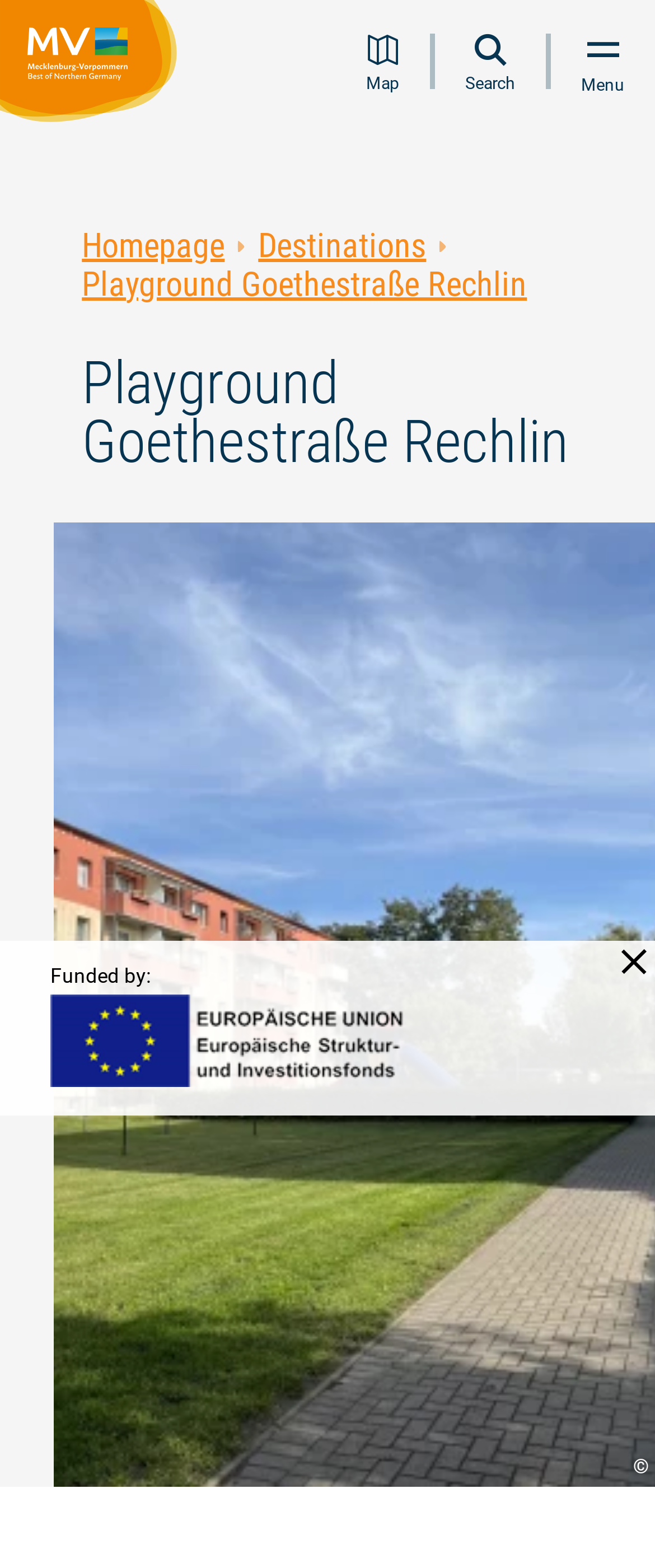How many menu items are there?
Based on the image, give a one-word or short phrase answer.

3